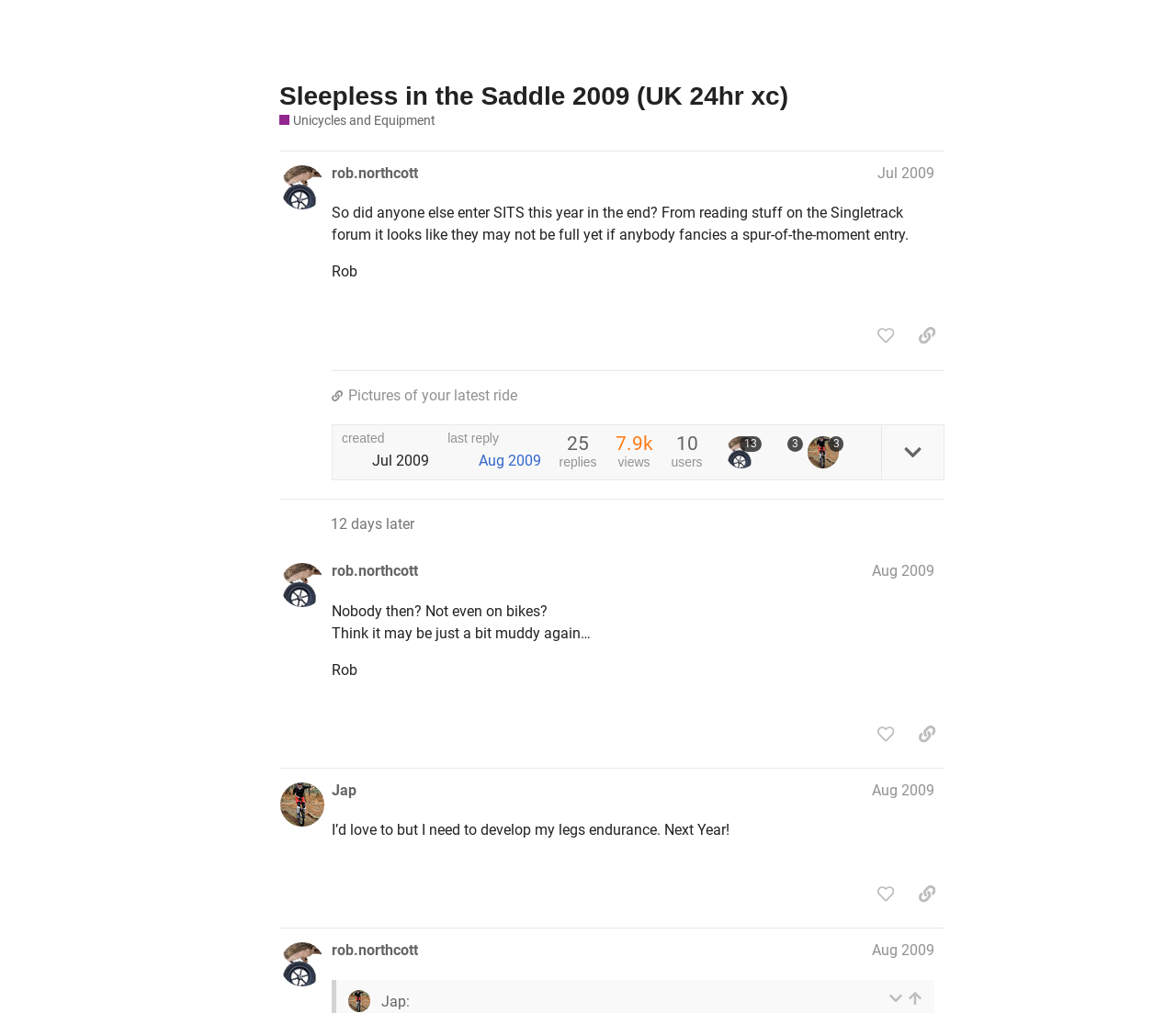How many posts are shown on this page?
Use the image to give a comprehensive and detailed response to the question.

I counted the number of region elements with the role 'post' and found two, which correspond to the posts by @rob.northcott and @jogi.